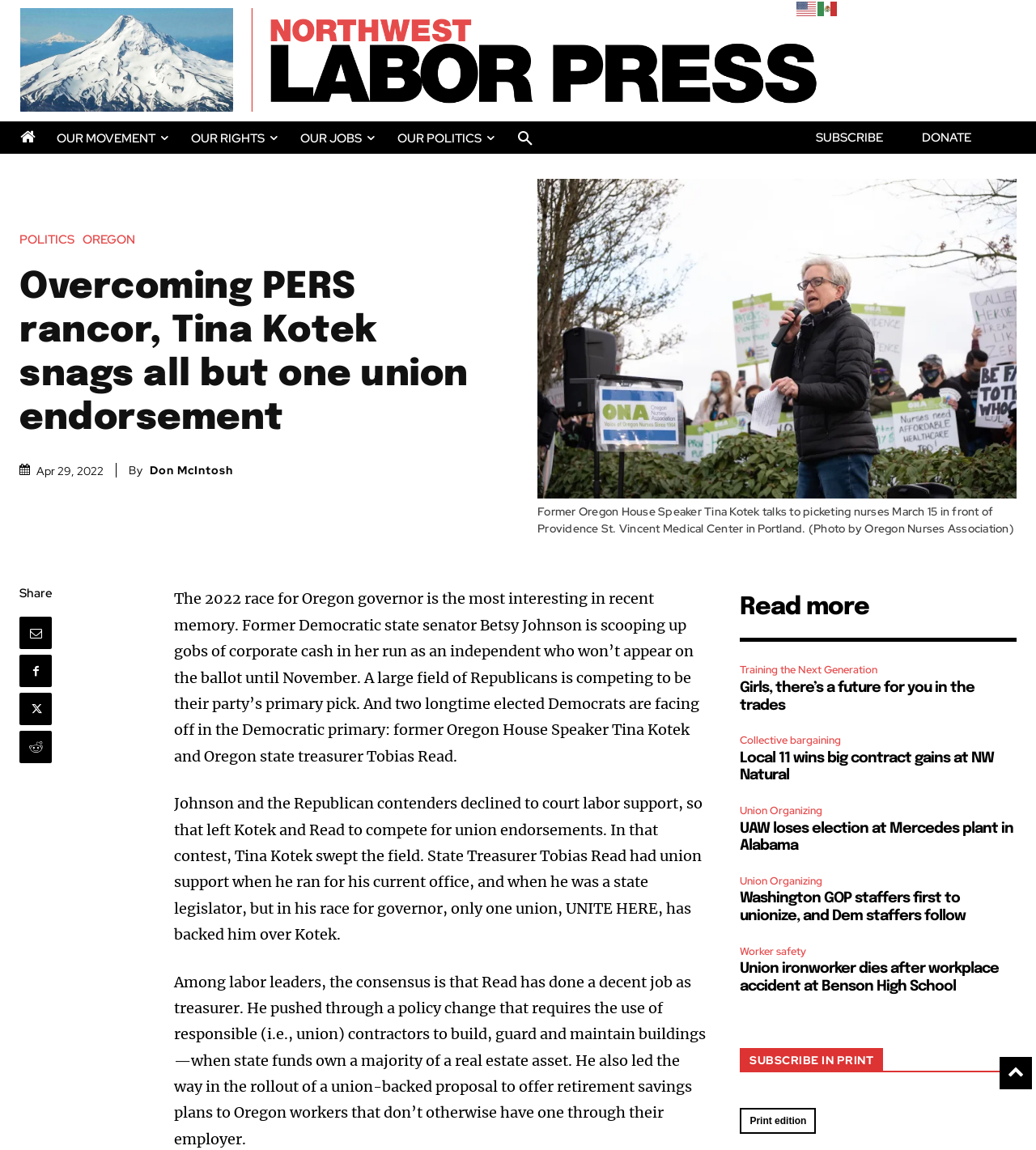Locate the bounding box coordinates of the area you need to click to fulfill this instruction: 'Share the article on social media'. The coordinates must be in the form of four float numbers ranging from 0 to 1: [left, top, right, bottom].

[0.019, 0.537, 0.05, 0.565]